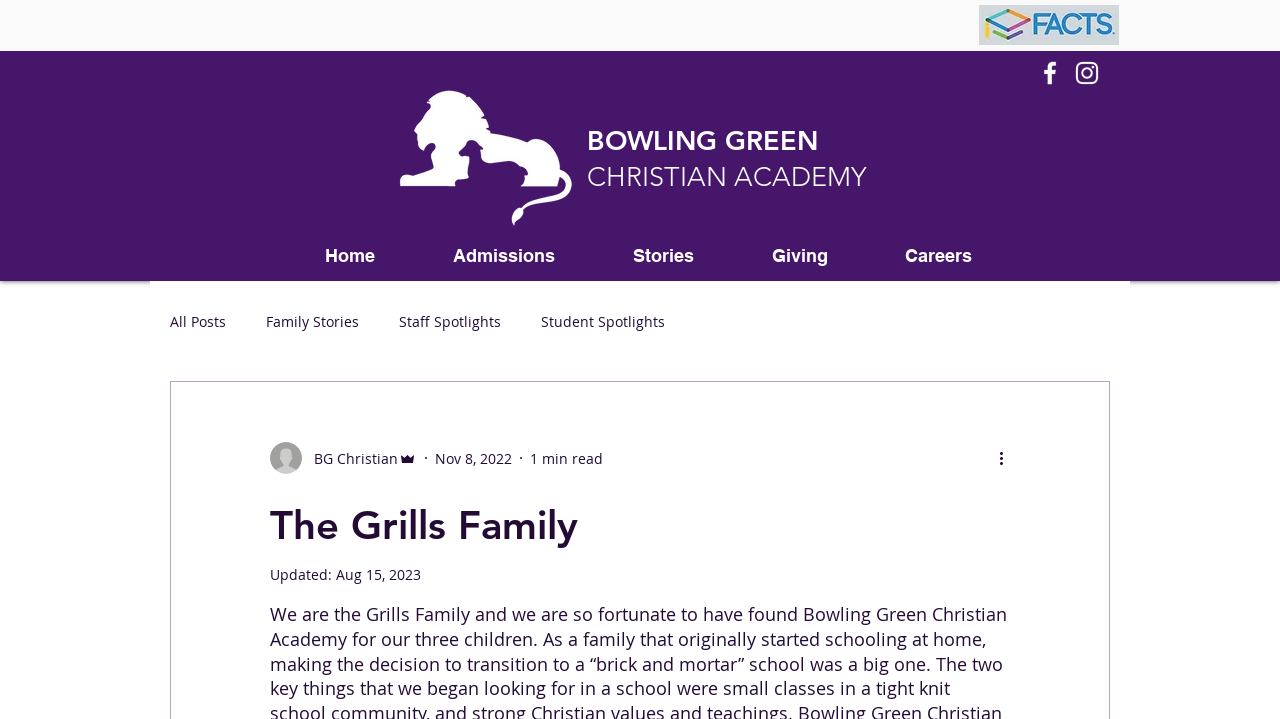Answer the question below with a single word or a brief phrase: 
What is the name of the school?

Bowling Green Christian Academy